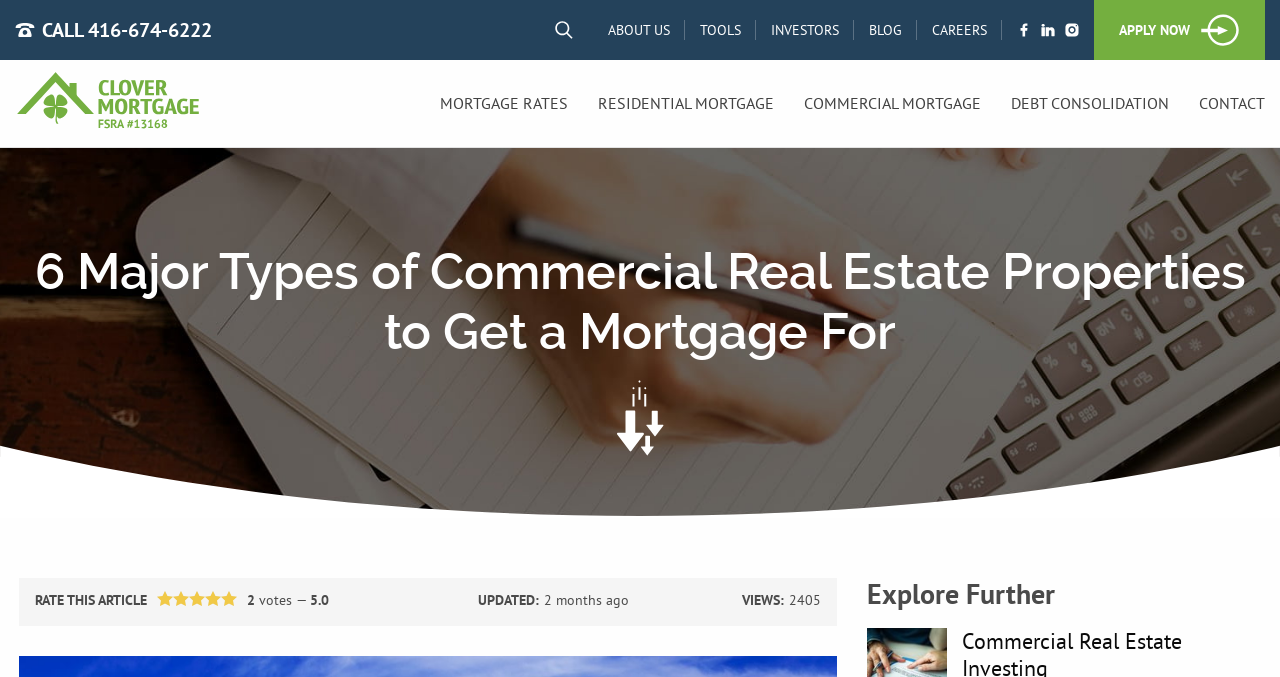Using the provided element description, identify the bounding box coordinates as (top-left x, top-left y, bottom-right x, bottom-right y). Ensure all values are between 0 and 1. Description: Tools

[0.535, 0.031, 0.591, 0.058]